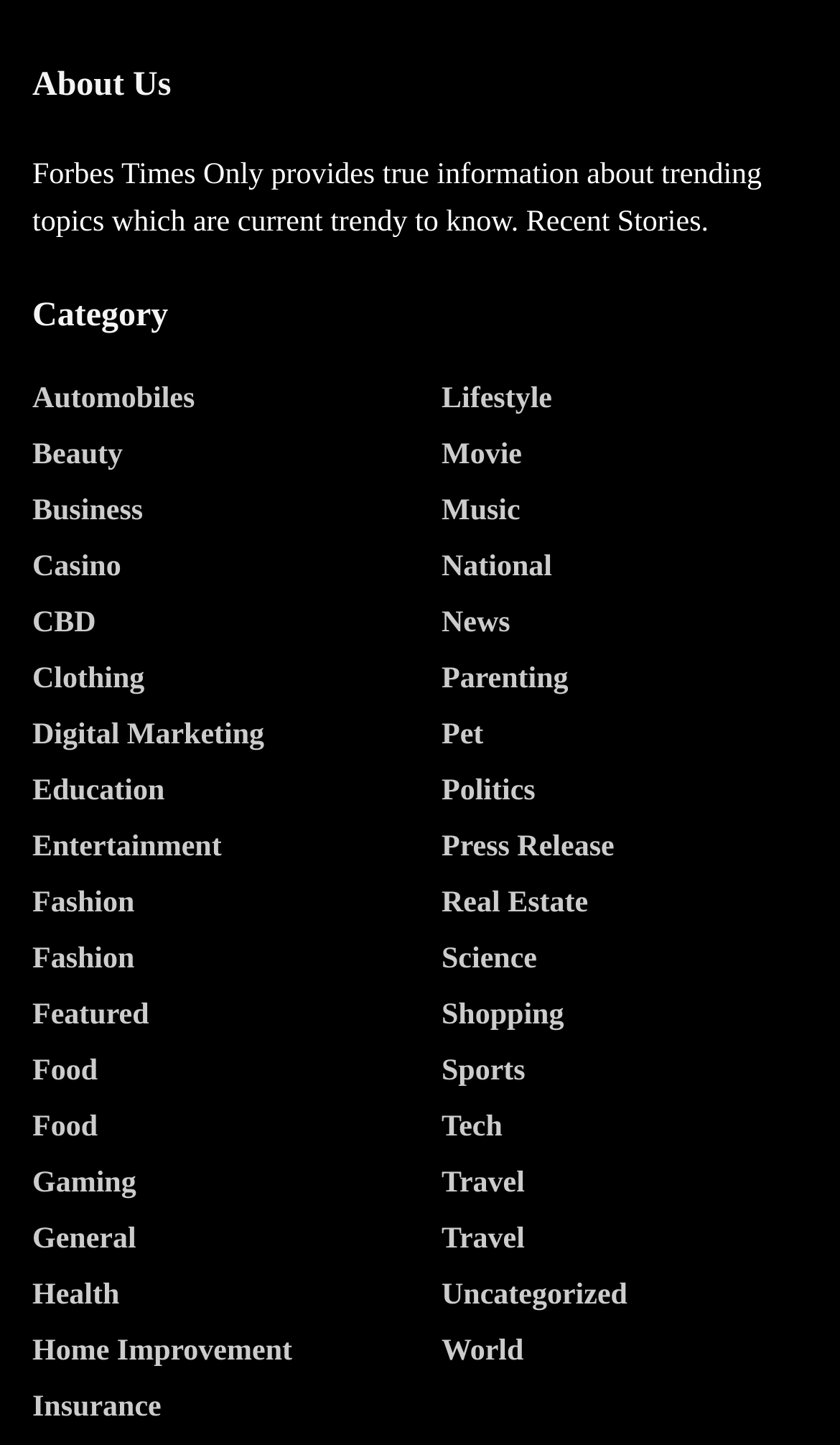Find the bounding box coordinates of the clickable area that will achieve the following instruction: "Explore Business category".

[0.038, 0.343, 0.17, 0.367]